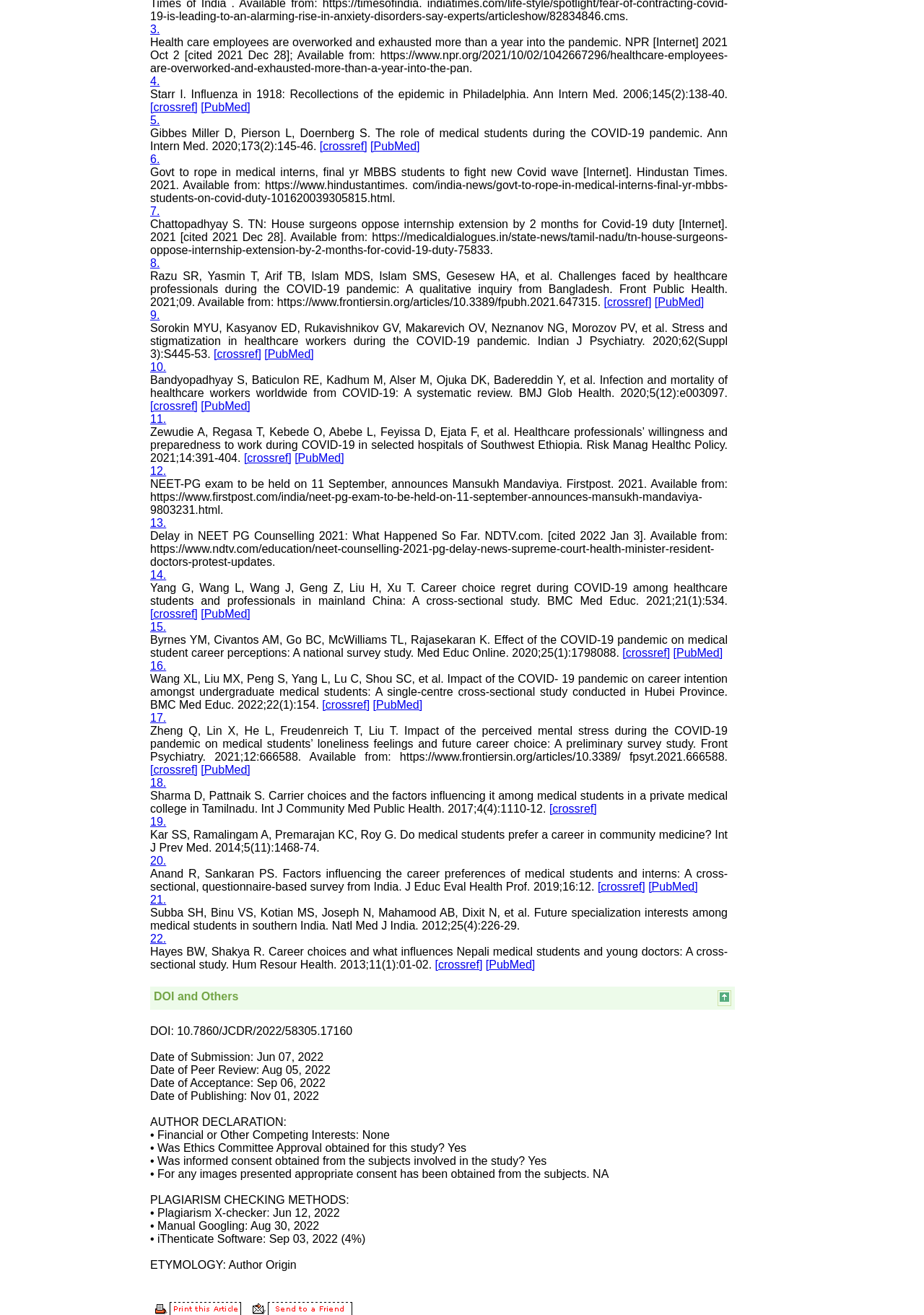Determine the bounding box coordinates of the clickable region to follow the instruction: "Explore the research paper 'Razu SR, Yasmin T, Arif TB, Islam MDS, Islam SMS, Gesesew HA, et al. Challenges faced by healthcare professionals during the COVID-19 pandemic: A qualitative inquiry from Bangladesh'".

[0.162, 0.205, 0.788, 0.234]